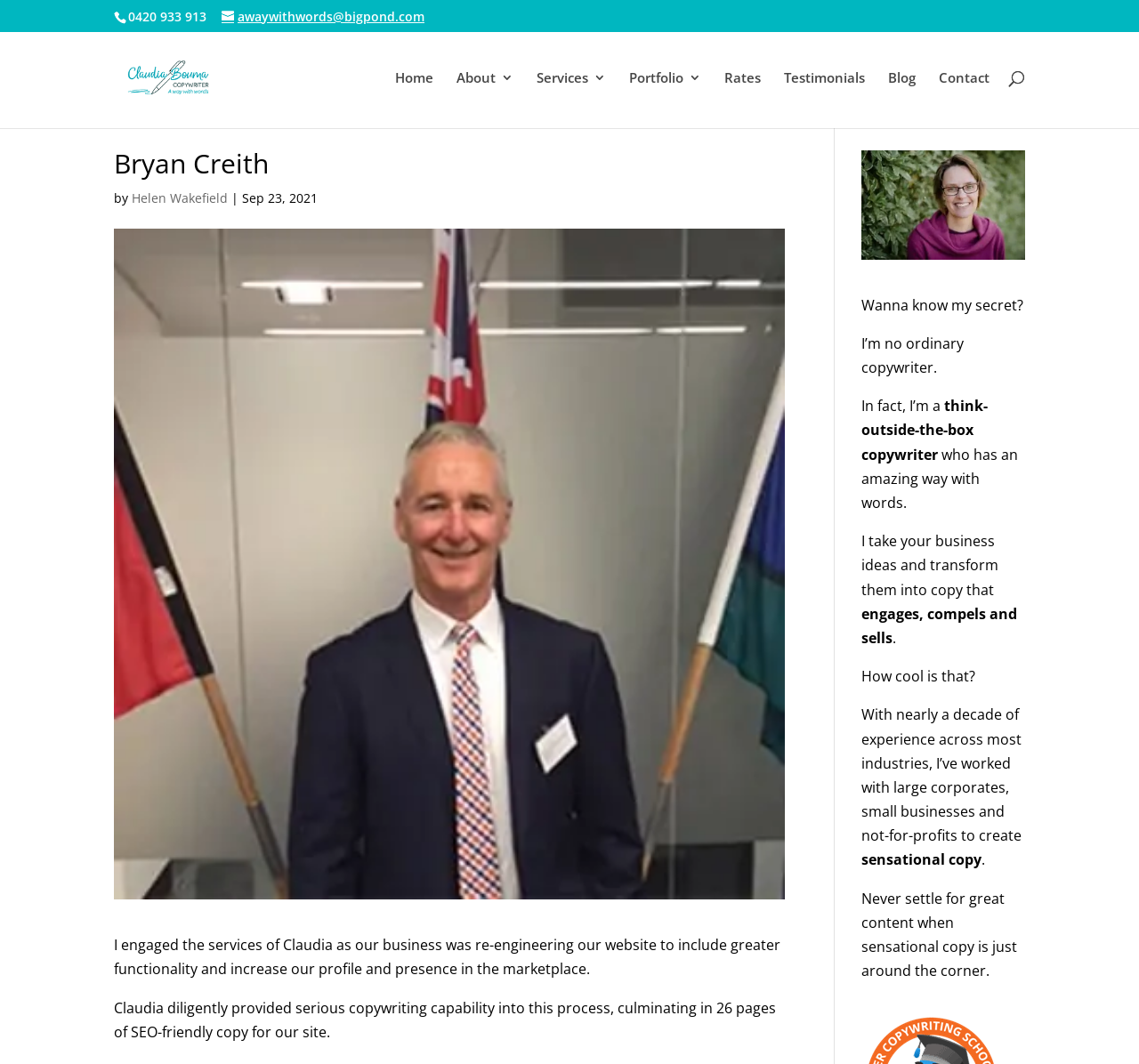How many pages of SEO-friendly copy were written?
Please analyze the image and answer the question with as much detail as possible.

I determined the answer by reading the StaticText element with the text 'Claudia diligently provided serious copywriting capability into this process, culminating in 26 pages of SEO-friendly copy for our site.' This suggests that 26 pages of SEO-friendly copy were written.